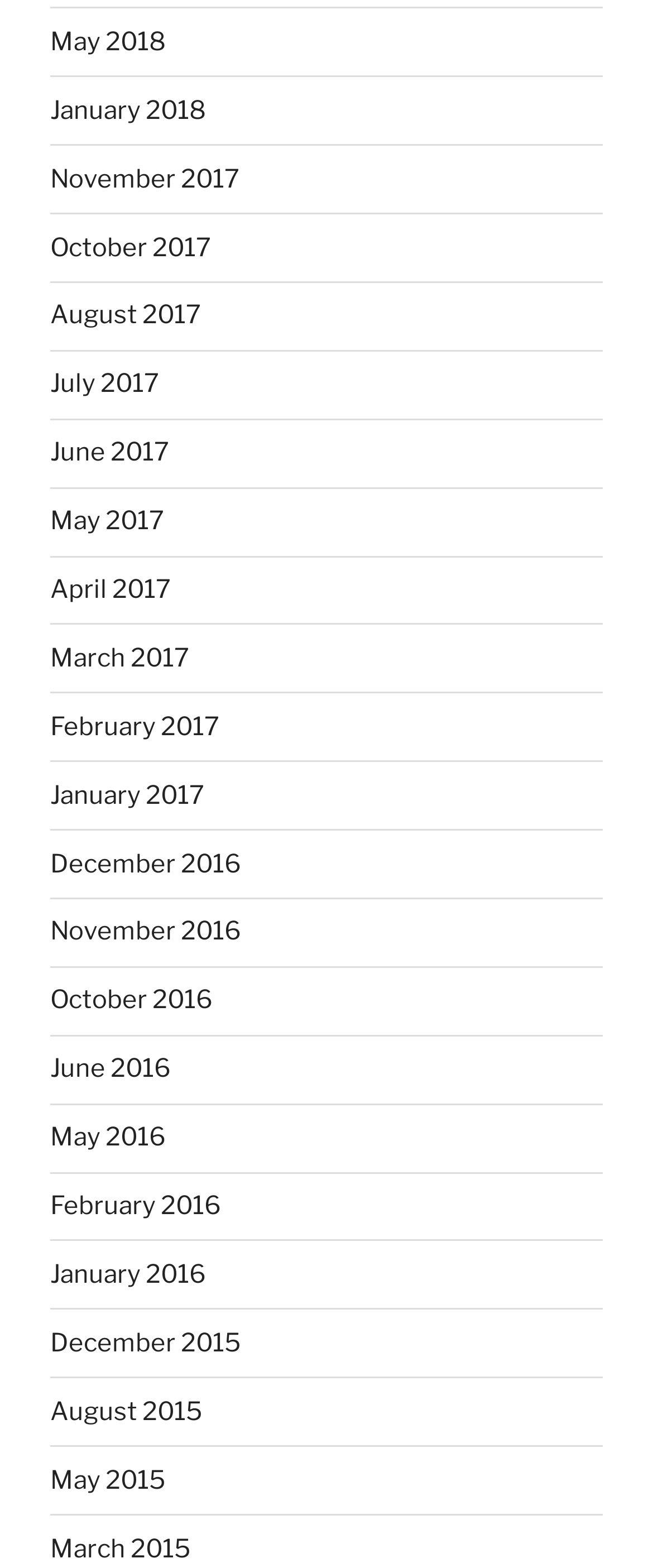Please locate the bounding box coordinates of the region I need to click to follow this instruction: "view June 2016".

[0.077, 0.672, 0.262, 0.691]